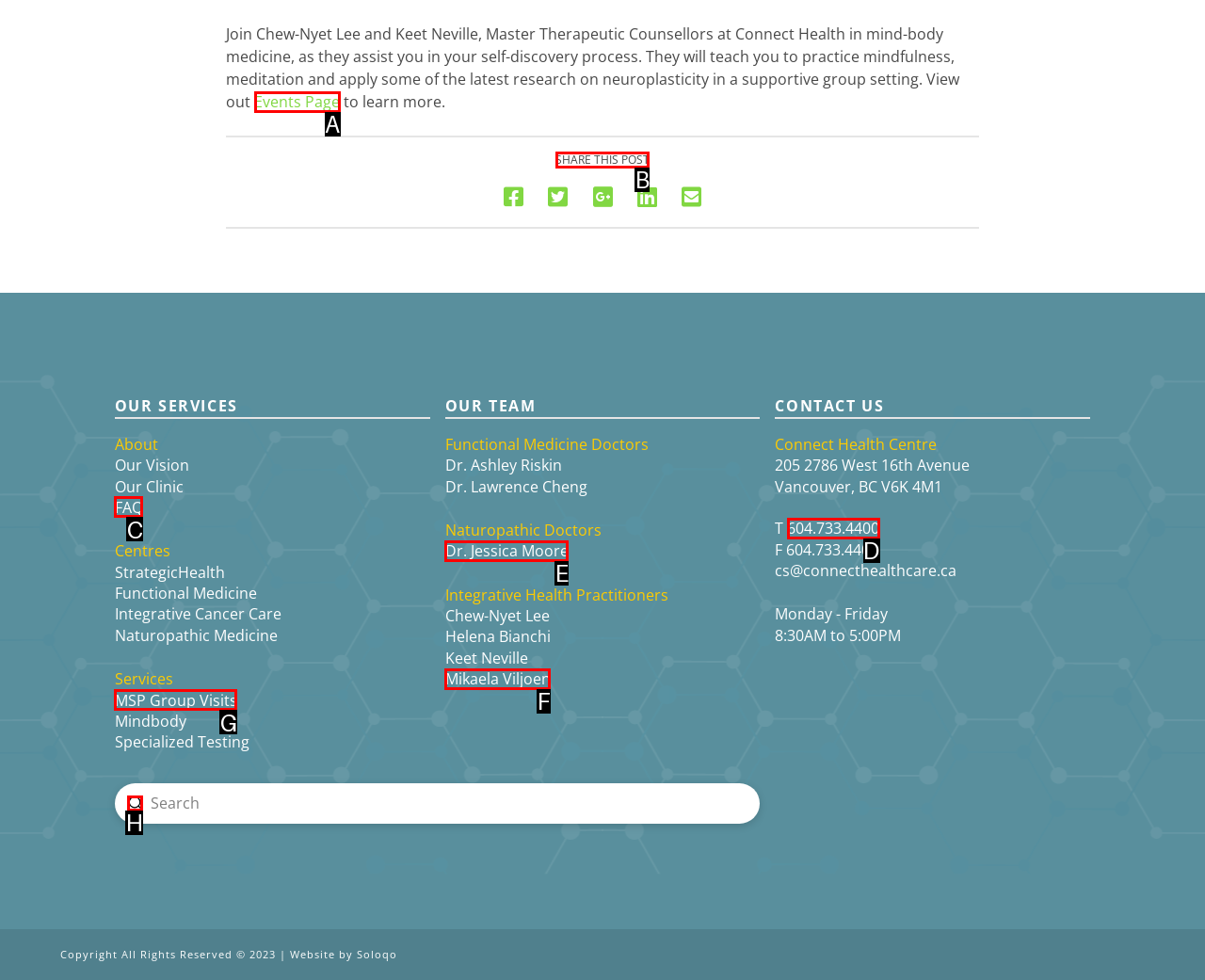Indicate the HTML element that should be clicked to perform the task: Share this post Reply with the letter corresponding to the chosen option.

B